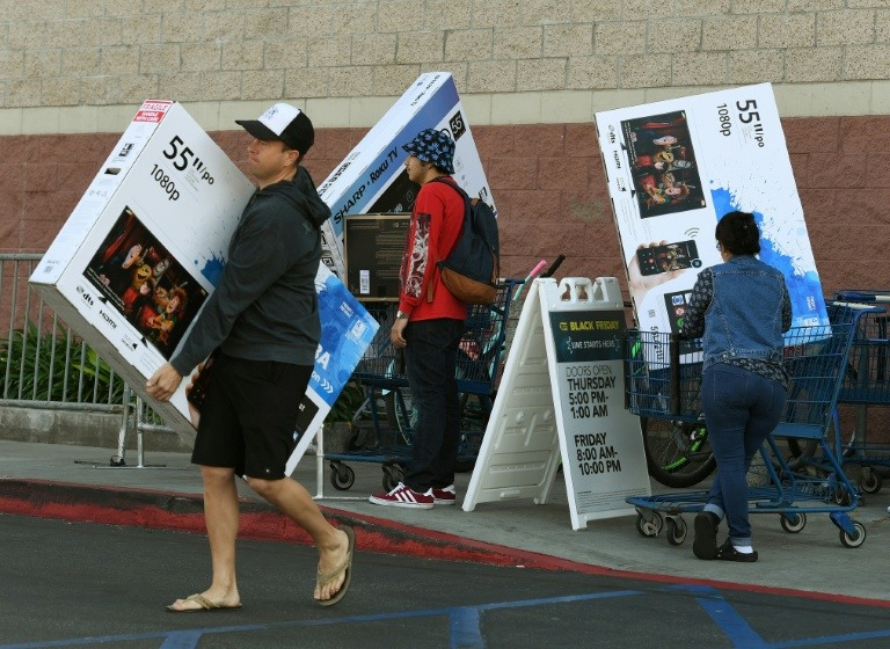Provide a comprehensive description of the image.

In this bustling scene captured during Black Friday sales, shoppers can be seen actively participating in one of the biggest shopping events of the year. A man in a black hoodie and shorts struggles to carry a large 55-inch television box, emphasizing the excitement and urgency of the day. Behind him, a young man in a bright red sweatshirt stands, casually holding a television box, while a woman wearing a denim jacket loads another TV into a shopping cart. The image reflects the intense atmosphere of the sales, showcasing eager consumers filling their carts with electronics.

In the backdrop, a sign outlines the store's hours for Black Friday, providing shoppers with essential information about the event's timing. The scene conveys the hustle and bustle typical of Black Friday shopping, highlighting the lengths to which shoppers will go to snag the best deals.